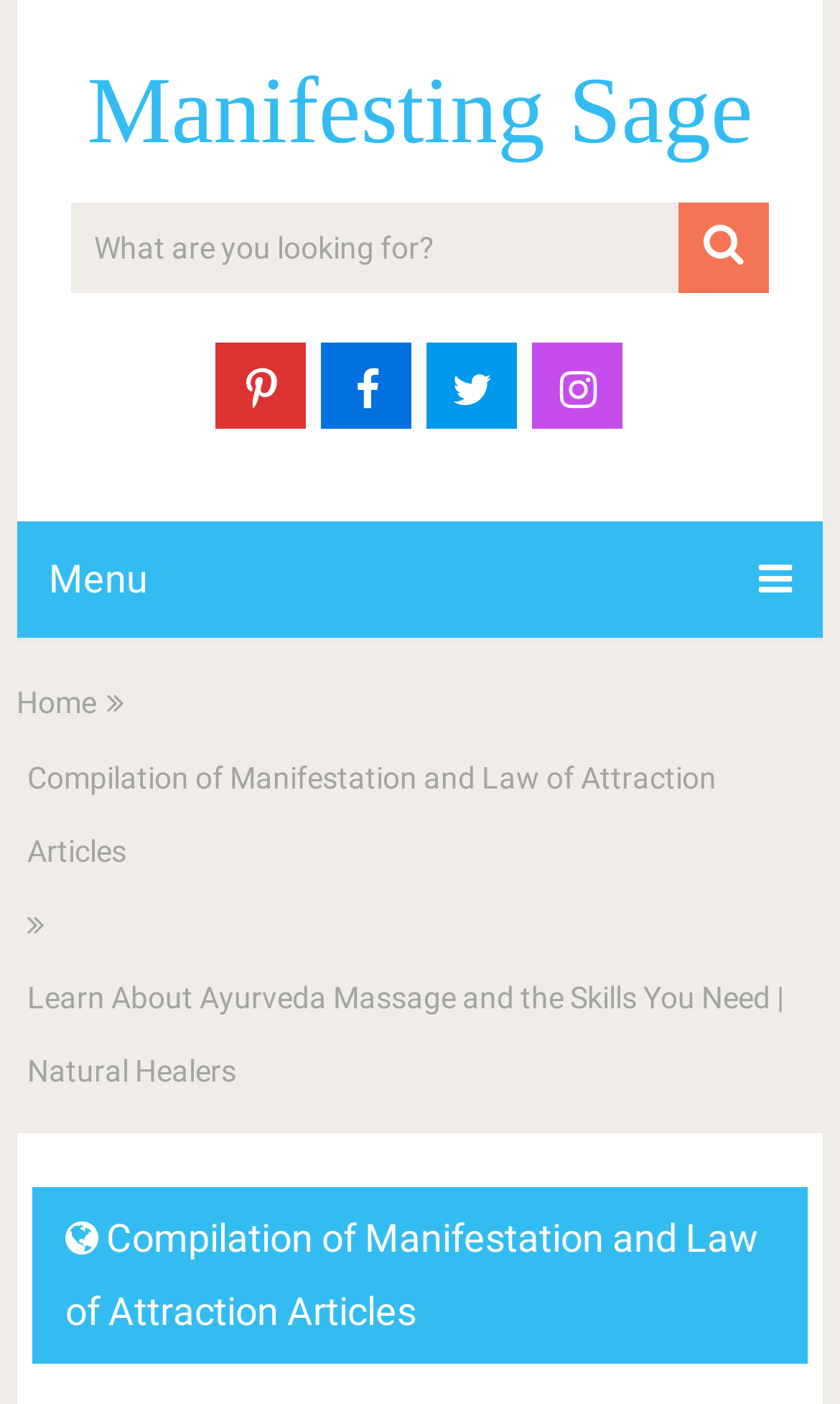Determine the main headline from the webpage and extract its text.

Learn About Ayurveda Massage And The Skills You Need | Natural Healers